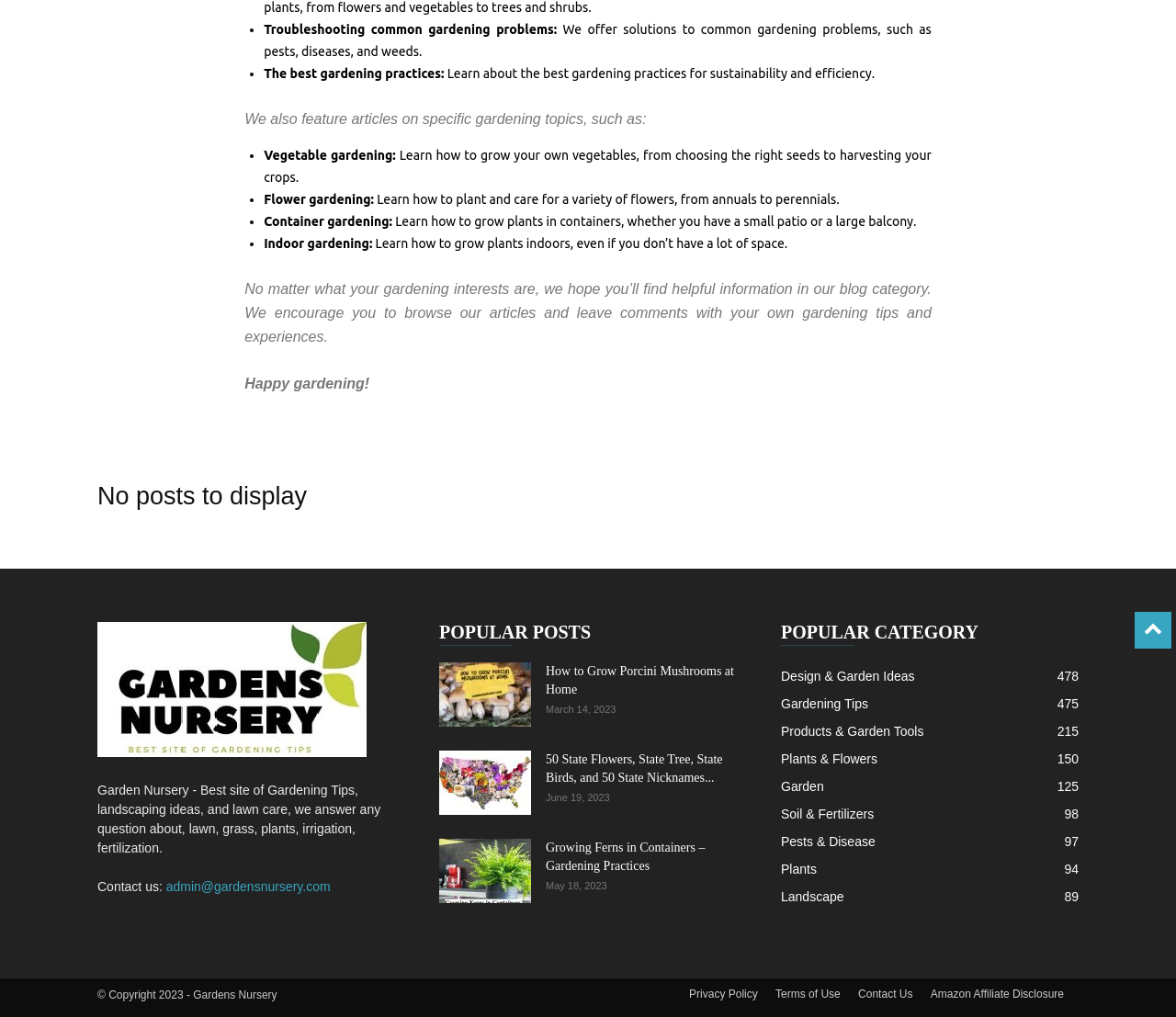Locate the UI element described by FAQs and provide its bounding box coordinates. Use the format (top-left x, top-left y, bottom-right x, bottom-right y) with all values as floating point numbers between 0 and 1.

None